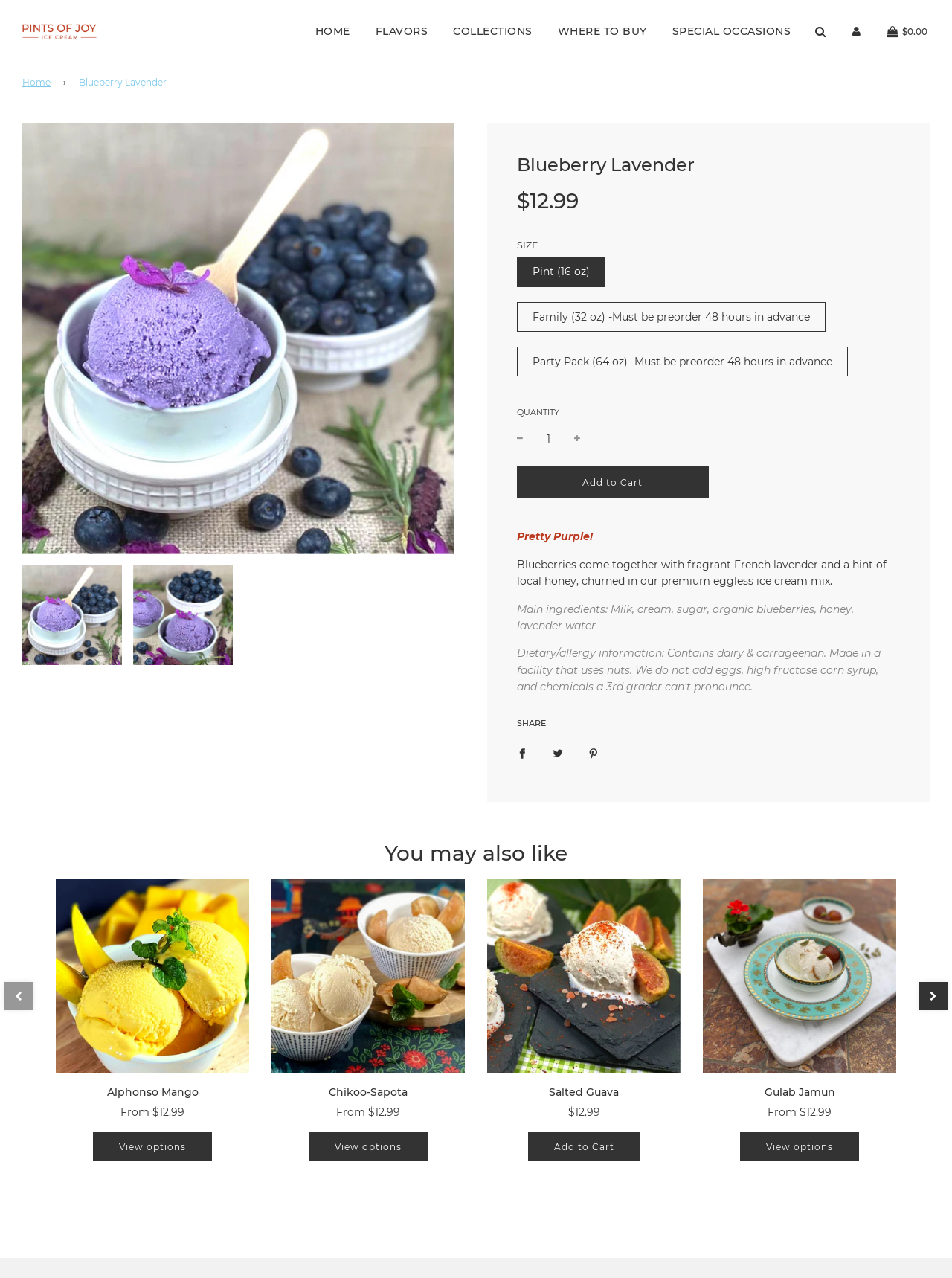What is the purpose of the 'SHARE' button?
Examine the image and provide an in-depth answer to the question.

I determined the answer by looking at the 'SHARE' button and the links to share on Facebook, Twitter, and Pinterest. This suggests that the button is used to share the ice cream flavor on social media platforms.